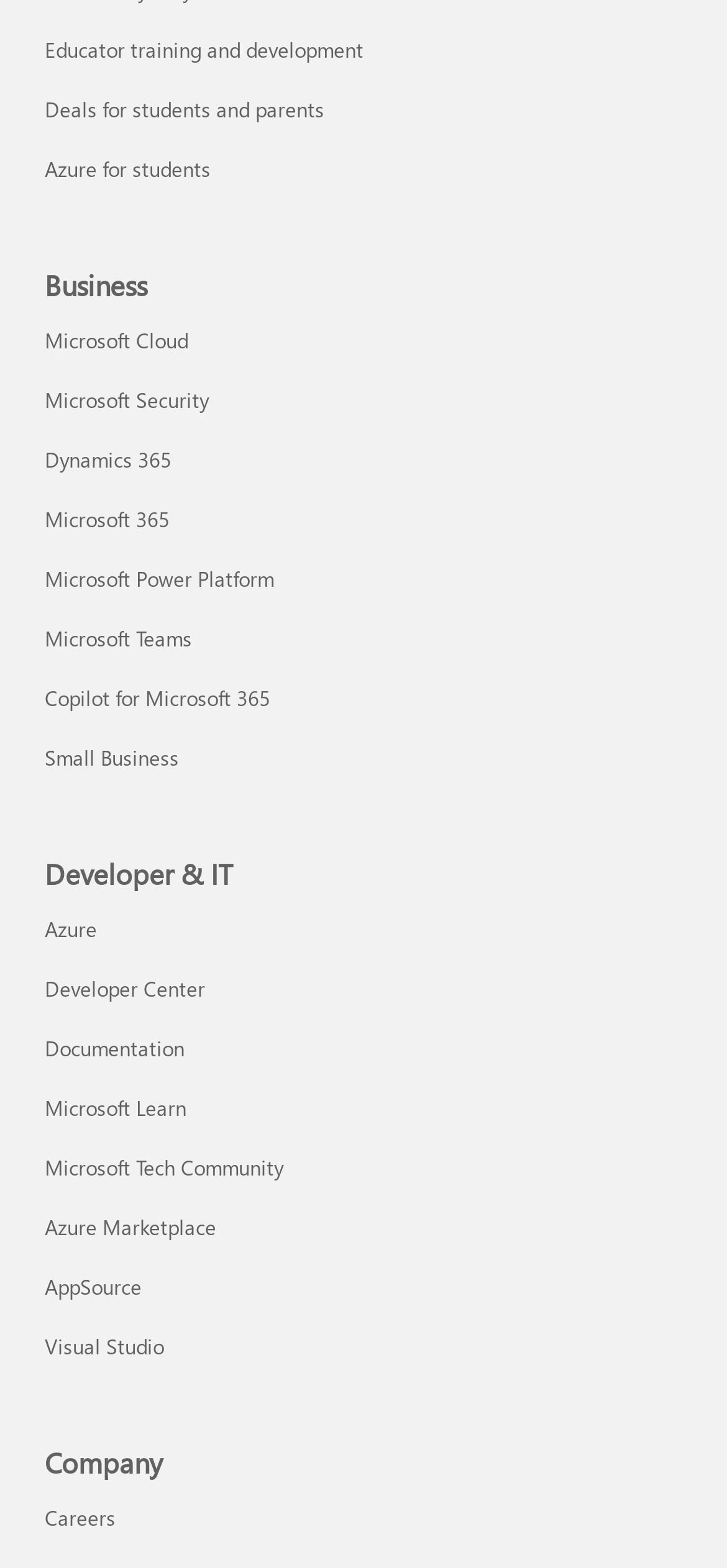Could you locate the bounding box coordinates for the section that should be clicked to accomplish this task: "Explore Excel spreadsheet".

[0.19, 0.847, 0.474, 0.881]